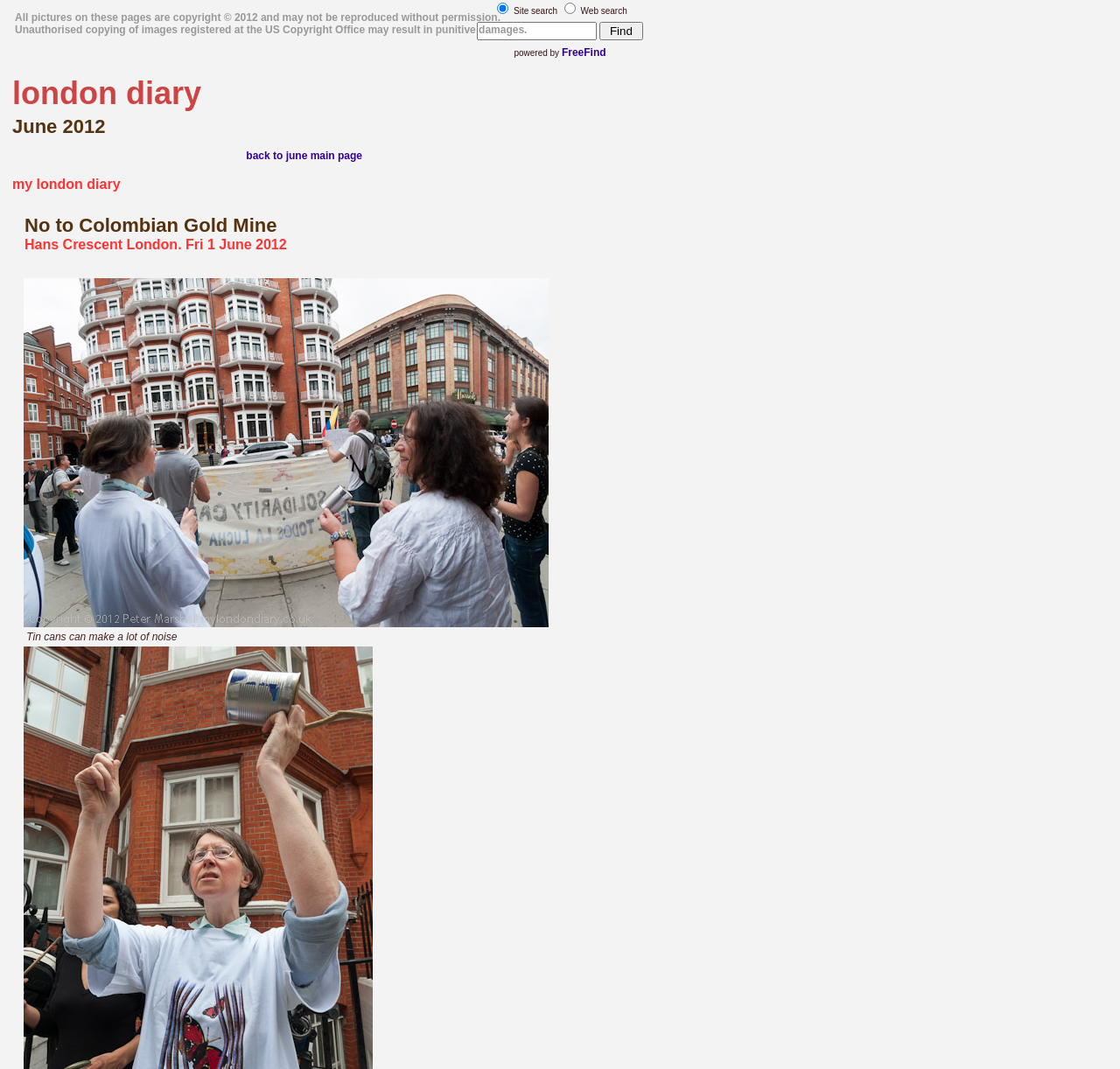What is the purpose of the radio buttons?
Look at the image and respond with a one-word or short-phrase answer.

Site search or Web search